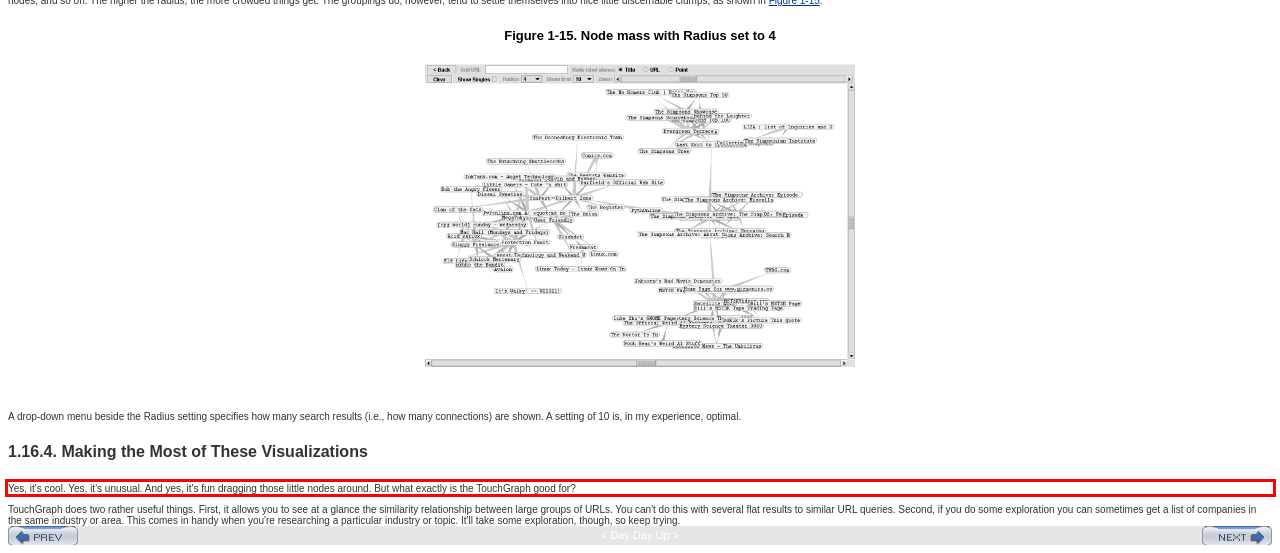You are presented with a webpage screenshot featuring a red bounding box. Perform OCR on the text inside the red bounding box and extract the content.

Yes, it's cool. Yes, it's unusual. And yes, it's fun dragging those little nodes around. But what exactly is the TouchGraph good for?